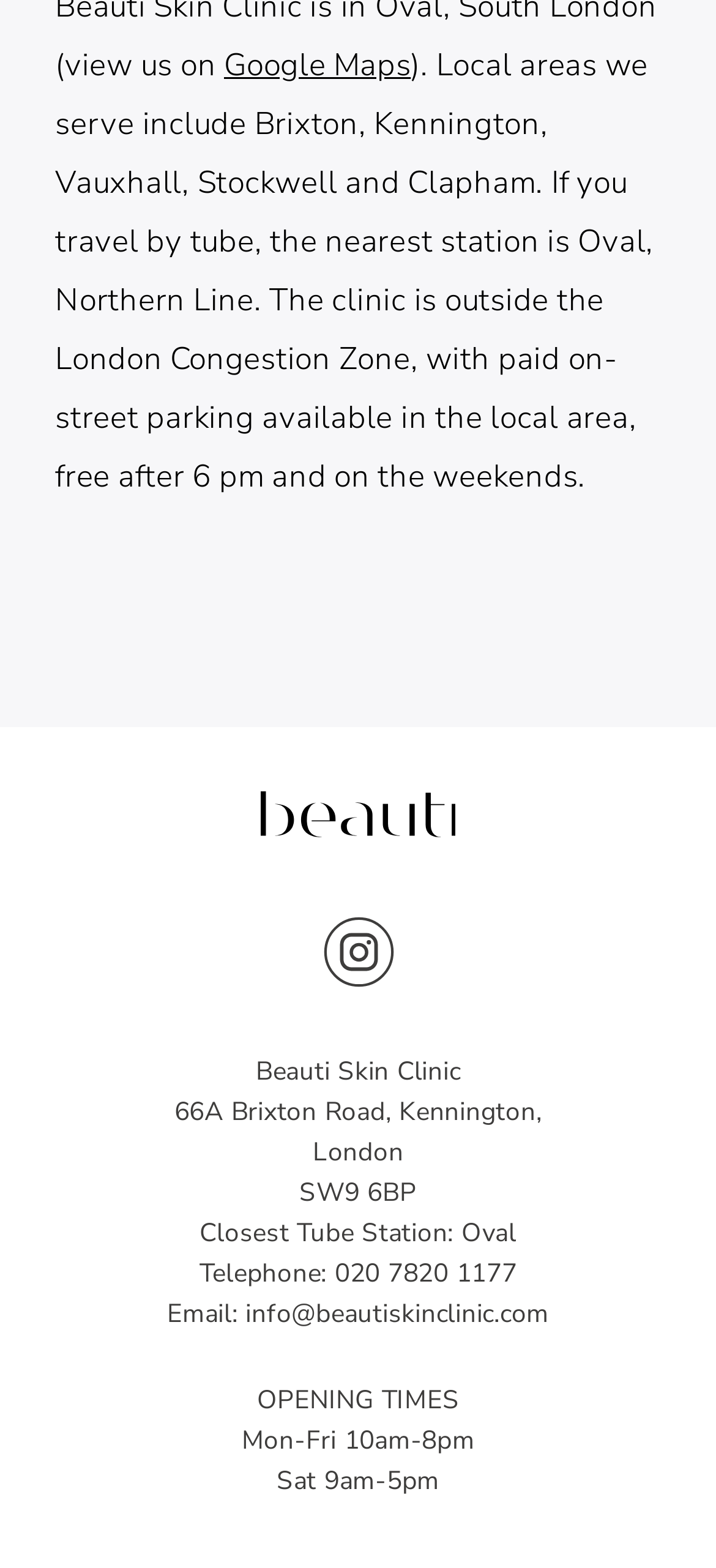Find the bounding box of the web element that fits this description: "info@beautiskinclinic.com".

[0.343, 0.826, 0.767, 0.849]